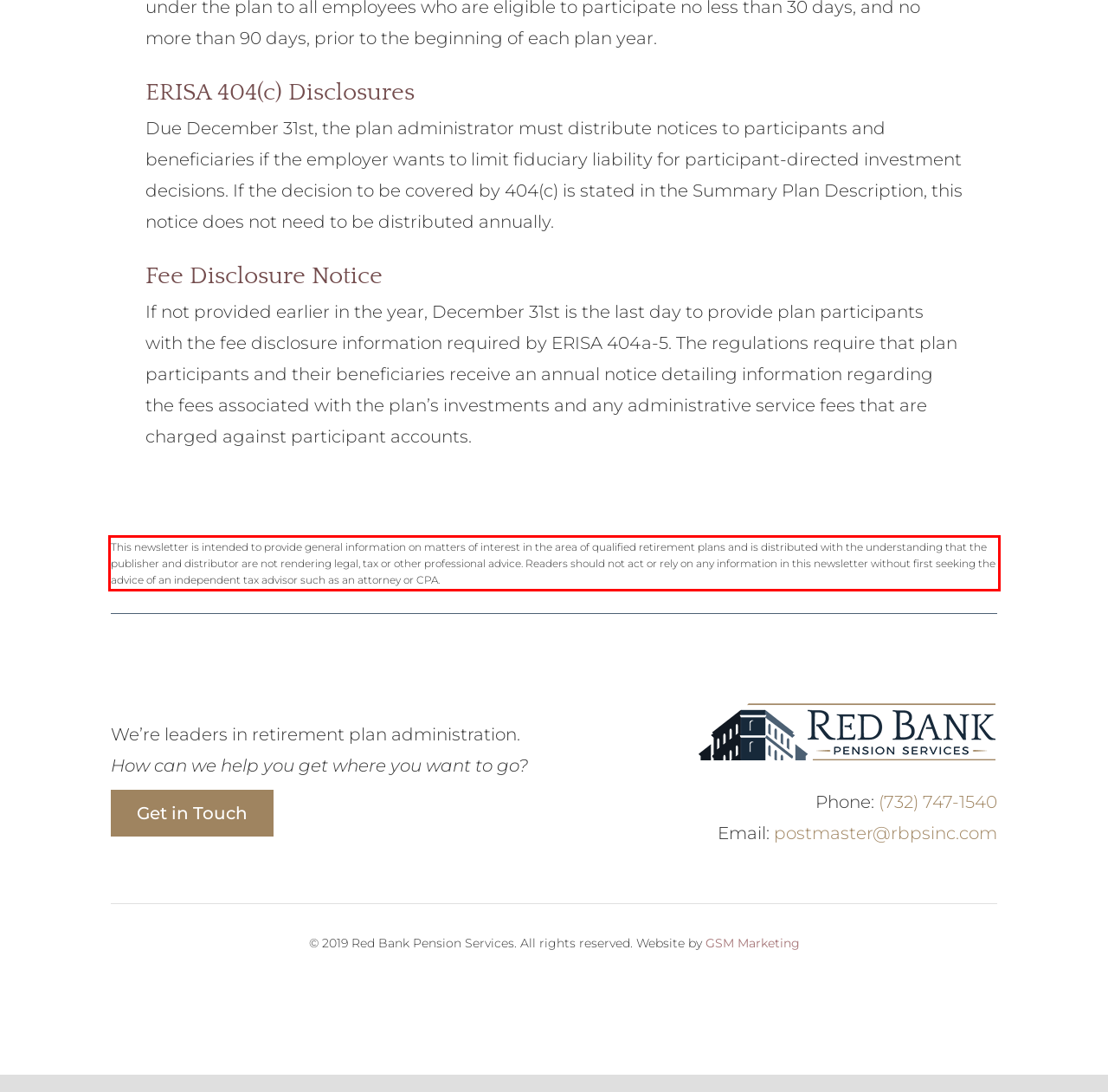Perform OCR on the text inside the red-bordered box in the provided screenshot and output the content.

This newsletter is intended to provide general information on matters of interest in the area of qualified retirement plans and is distributed with the understanding that the publisher and distributor are not rendering legal, tax or other professional advice. Readers should not act or rely on any information in this newsletter without first seeking the advice of an independent tax advisor such as an attorney or CPA.